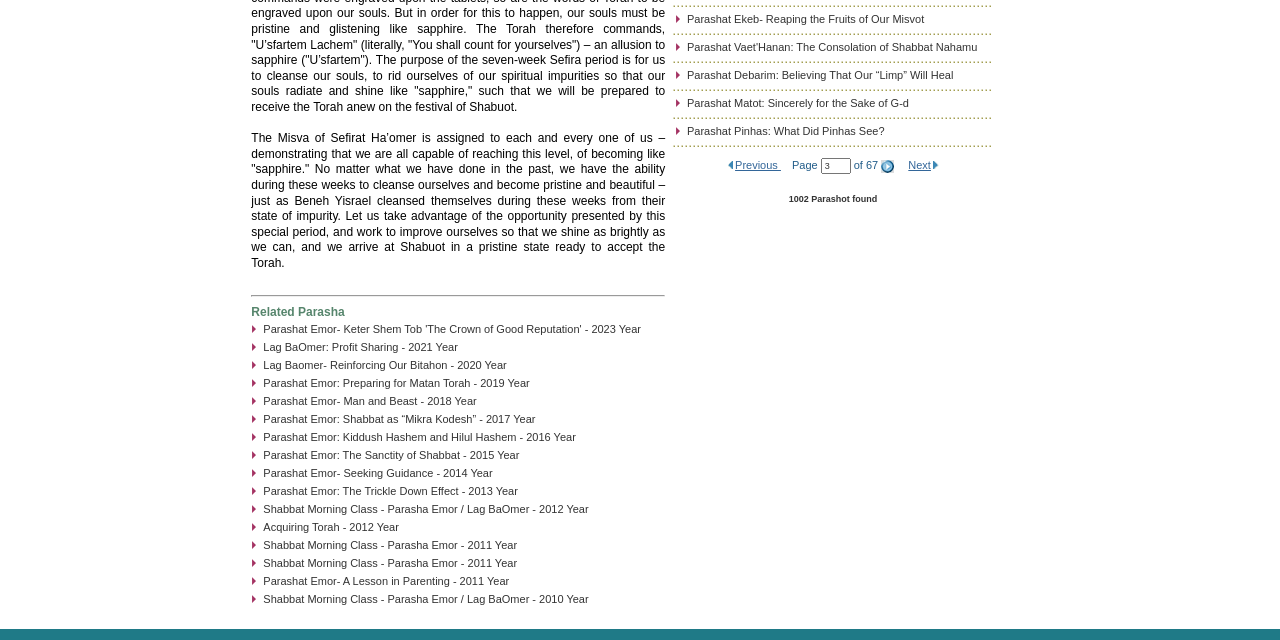Locate the bounding box of the UI element with the following description: "Acquiring Torah - 2012 Year".

[0.206, 0.814, 0.312, 0.833]